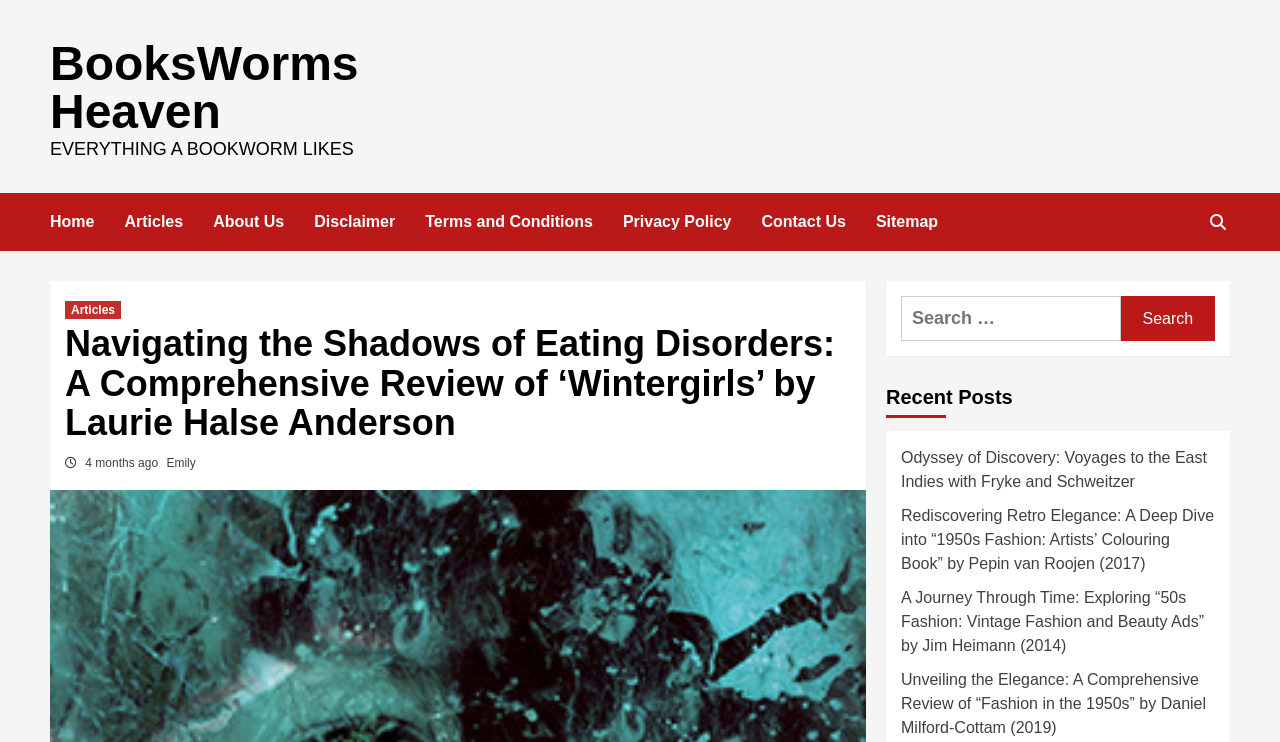Give a concise answer using one word or a phrase to the following question:
What is the website's name?

BooksWorms Heaven